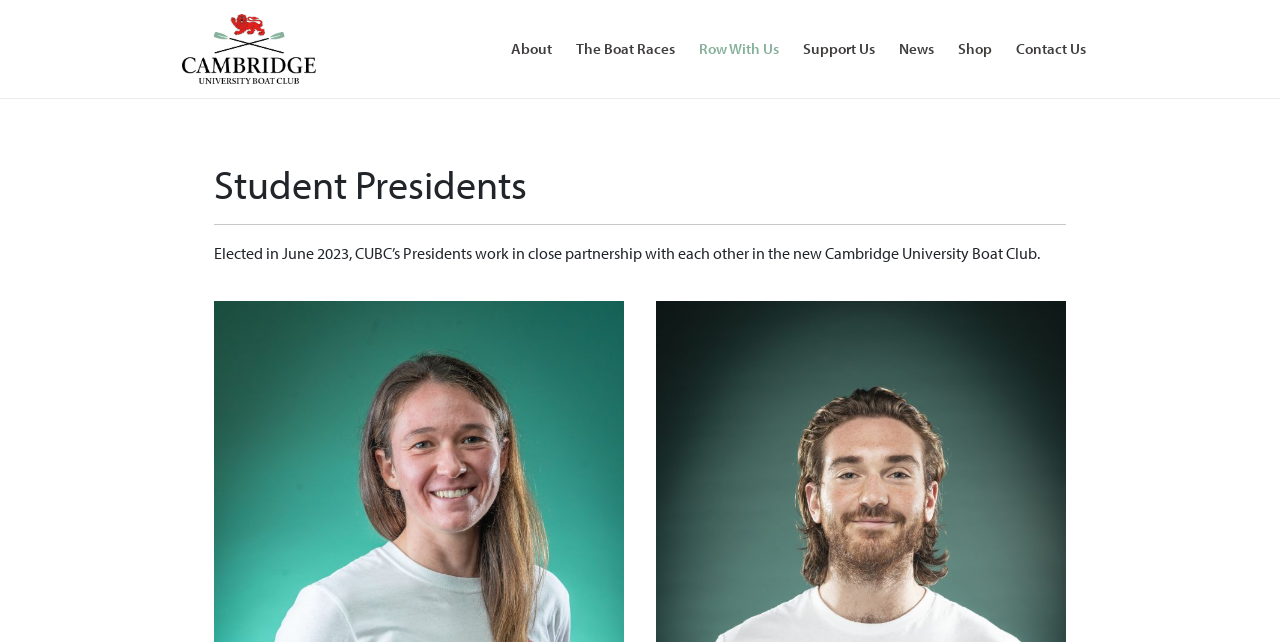Respond to the following query with just one word or a short phrase: 
What is the name of the university boat club?

Cambridge University Boat Club